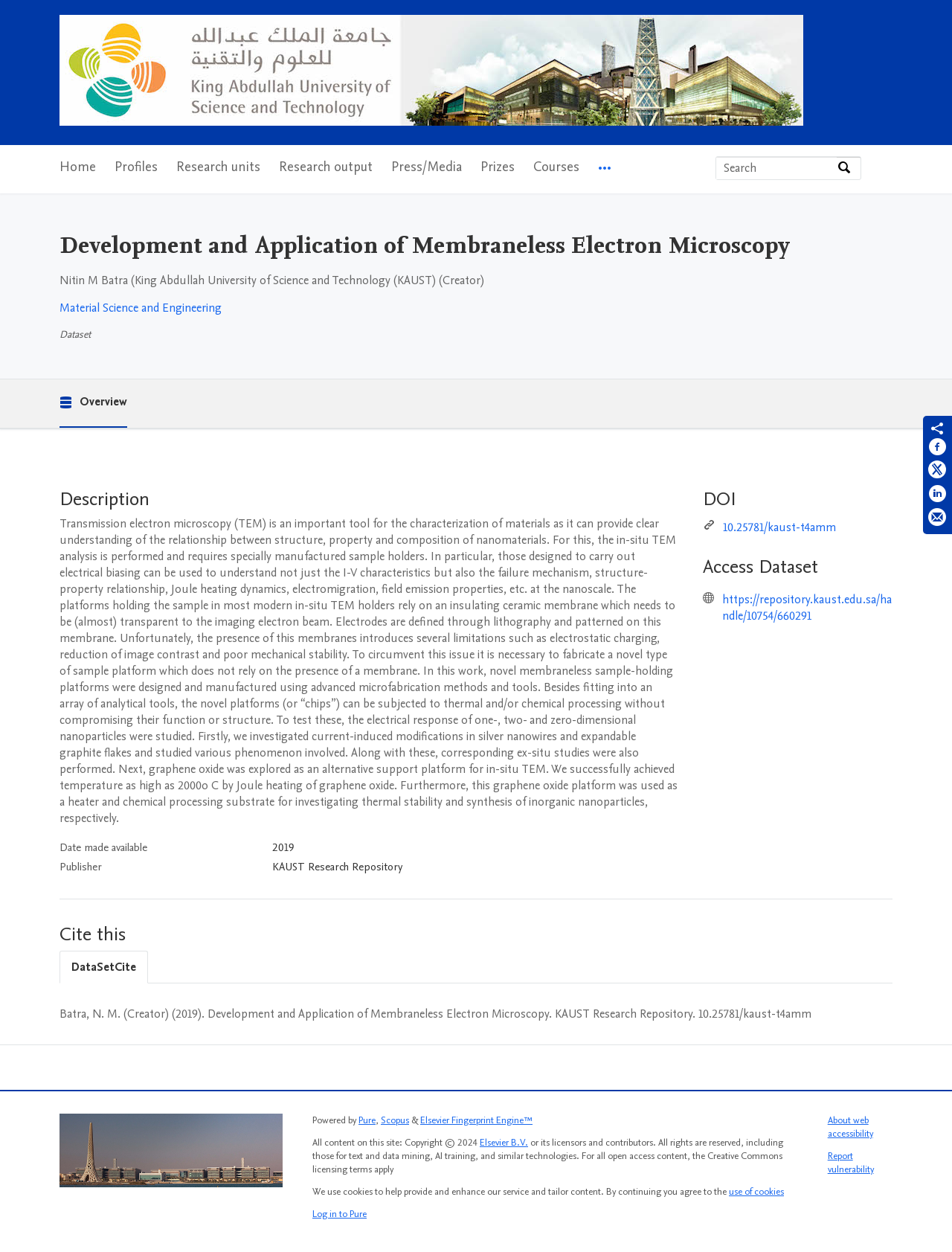Please identify the bounding box coordinates of the area I need to click to accomplish the following instruction: "View the 'Recent Posts'".

None